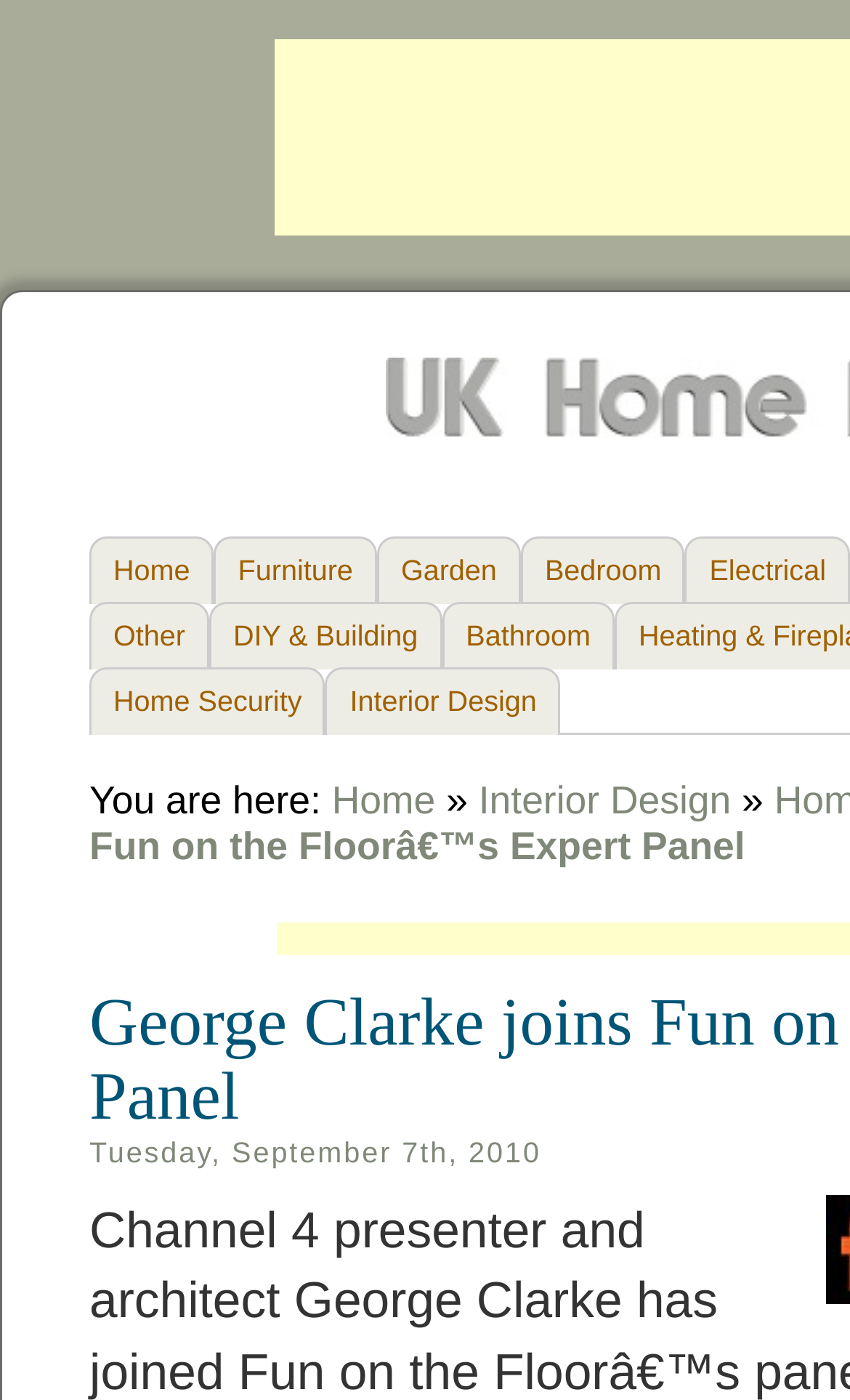Determine the bounding box coordinates in the format (top-left x, top-left y, bottom-right x, bottom-right y). Ensure all values are floating point numbers between 0 and 1. Identify the bounding box of the UI element described by: Interior Design

[0.563, 0.65, 0.86, 0.681]